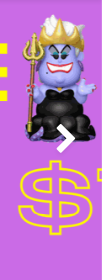What is Ursula holding in her right hand?
Provide an in-depth and detailed answer to the question.

In the image, Ursula is confidently holding a trident in her right hand, which is one of her iconic accessories as the sea witch from Disney's 'The Little Mermaid'.